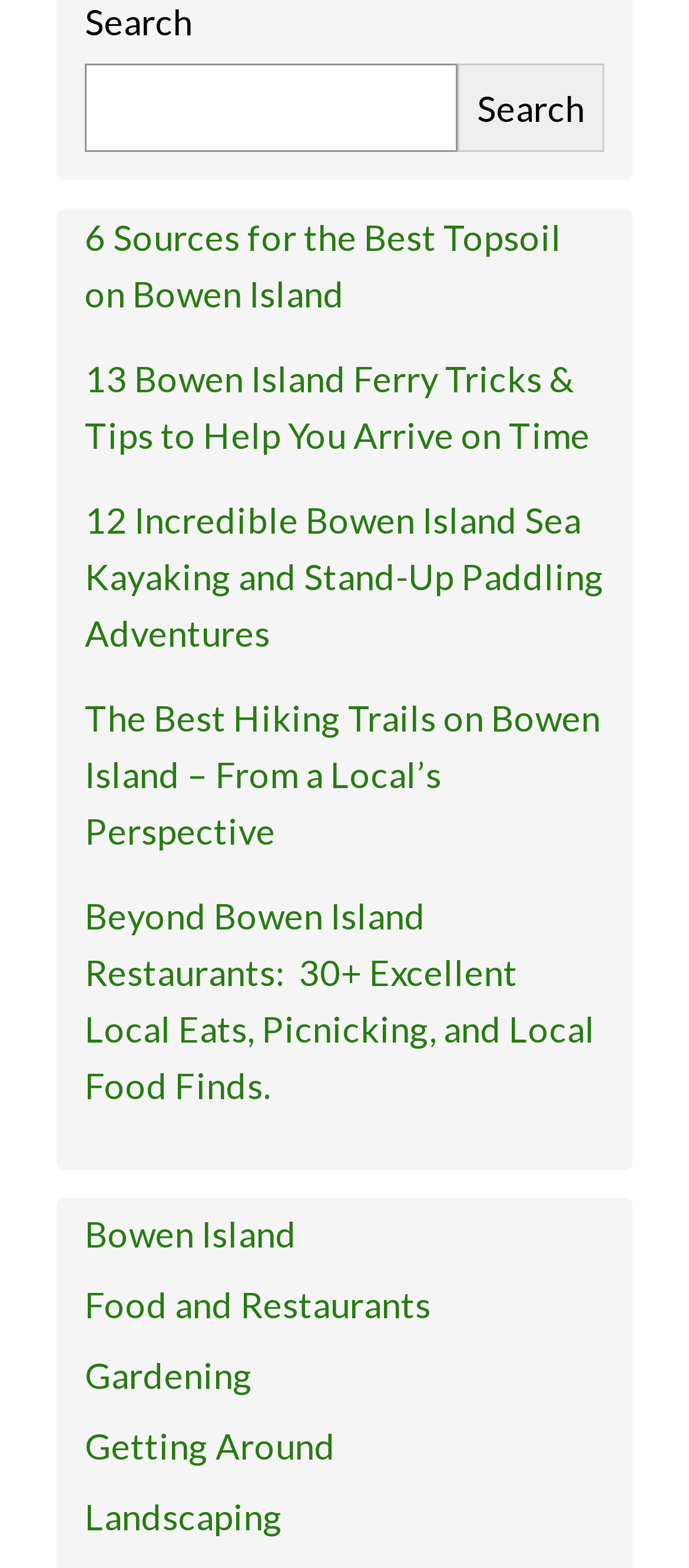Can you determine the bounding box coordinates of the area that needs to be clicked to fulfill the following instruction: "Learn about Bowen Island sea kayaking adventures"?

[0.123, 0.318, 0.877, 0.417]